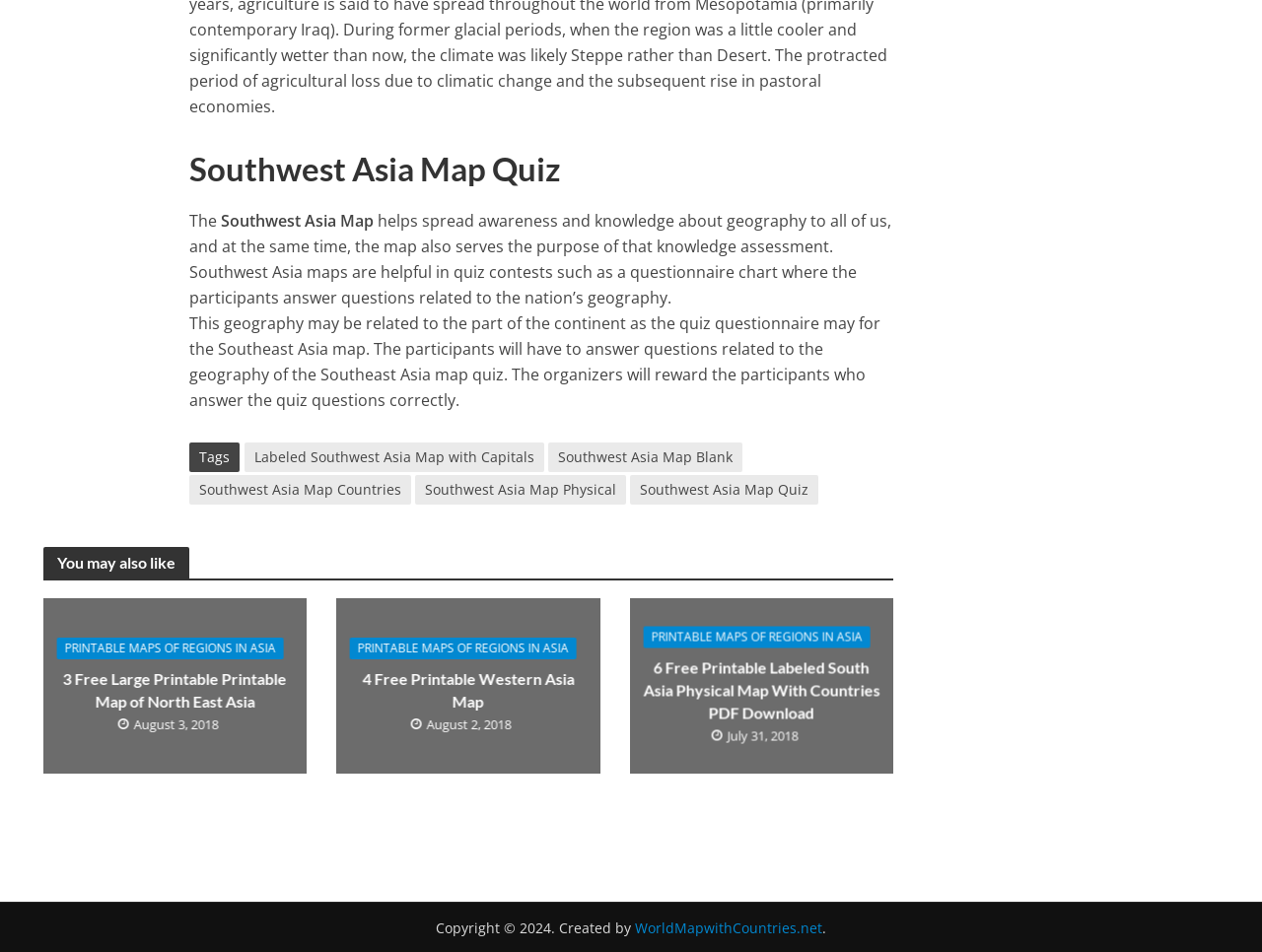Respond with a single word or phrase to the following question:
What is the topic of the article below 'You may also like'?

Printable maps of Asia